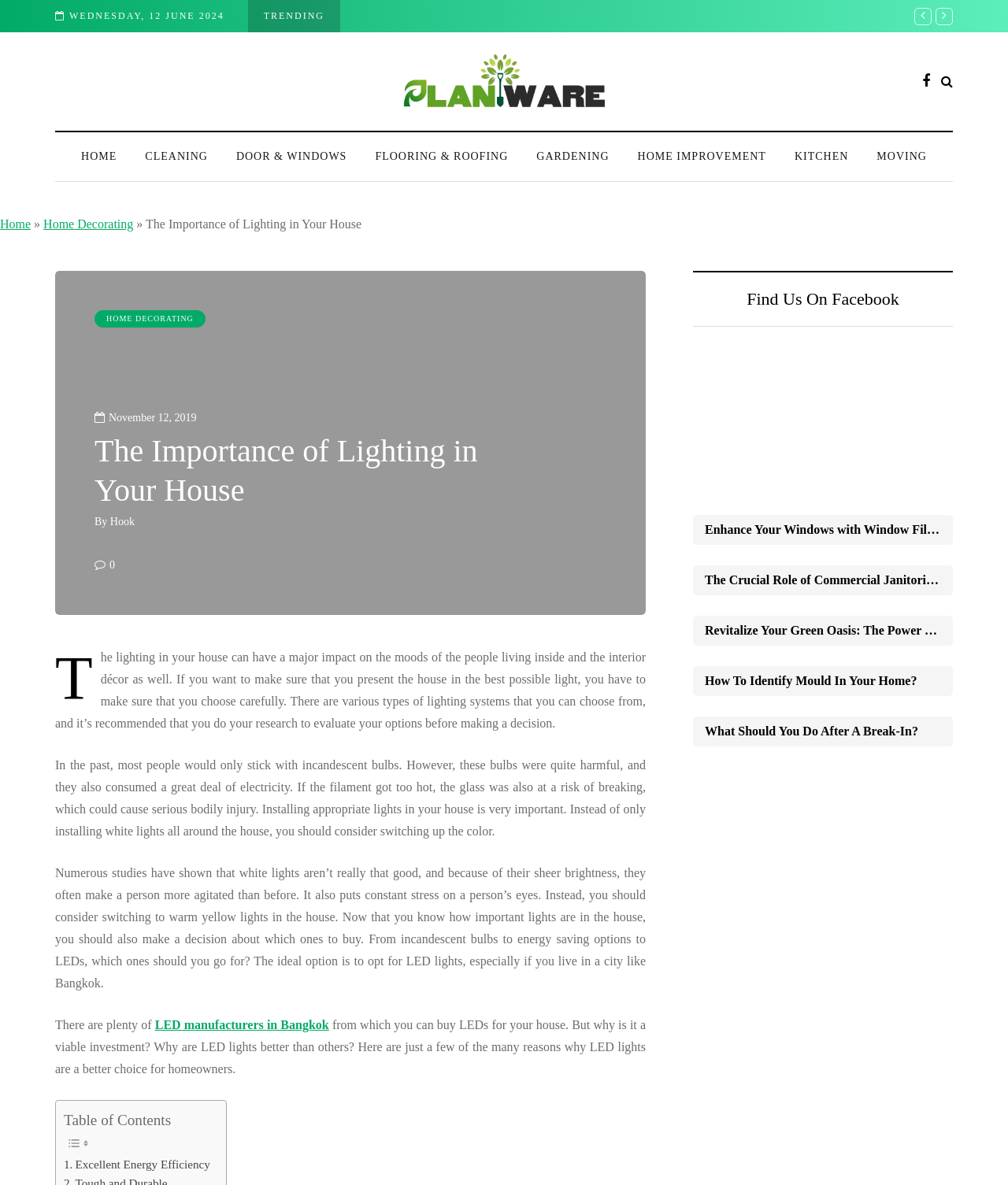Please answer the following question using a single word or phrase: 
What is the topic of the article?

Importance of lighting in a house